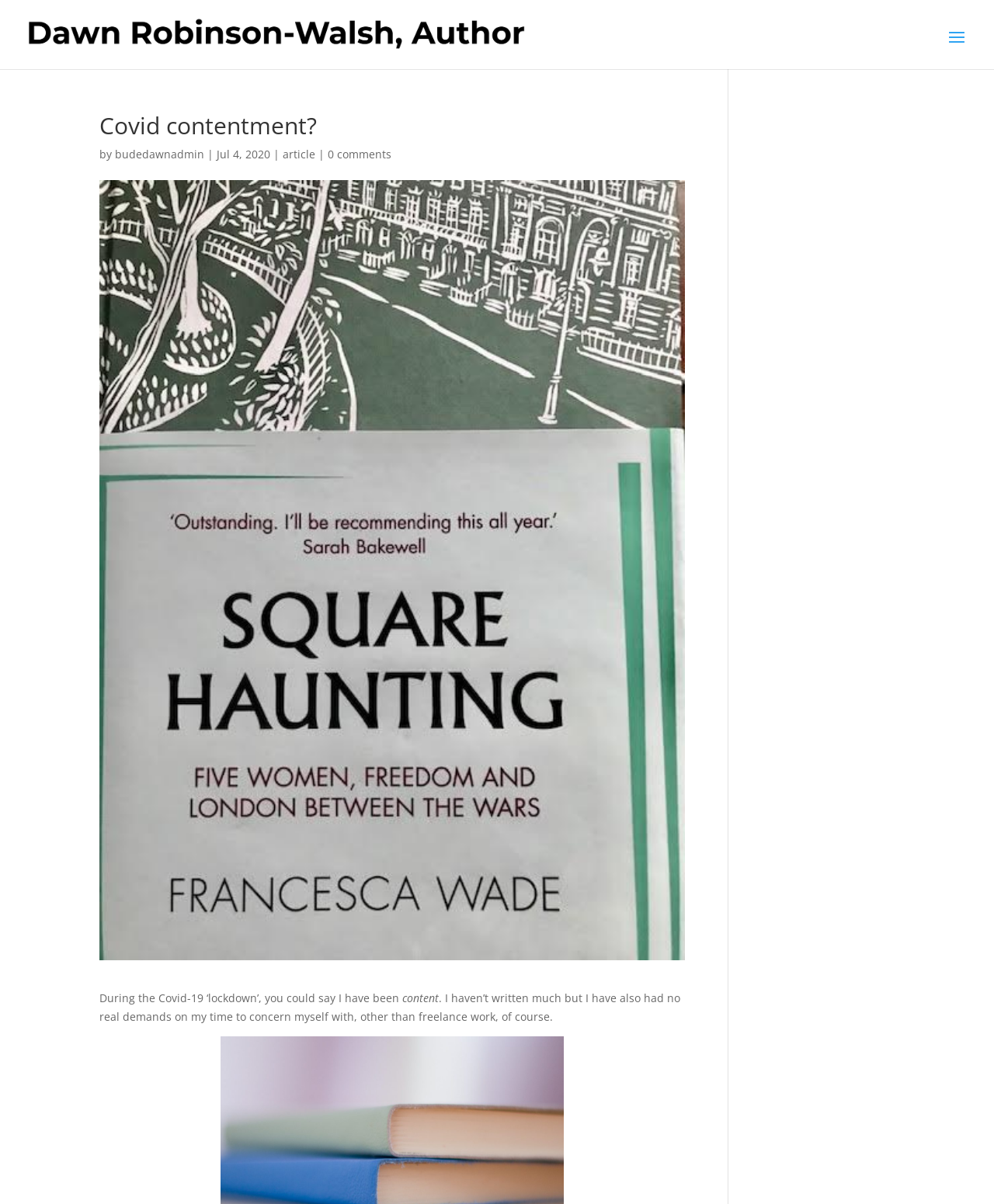Who wrote the article?
Using the image as a reference, answer the question with a short word or phrase.

budedawnadmin